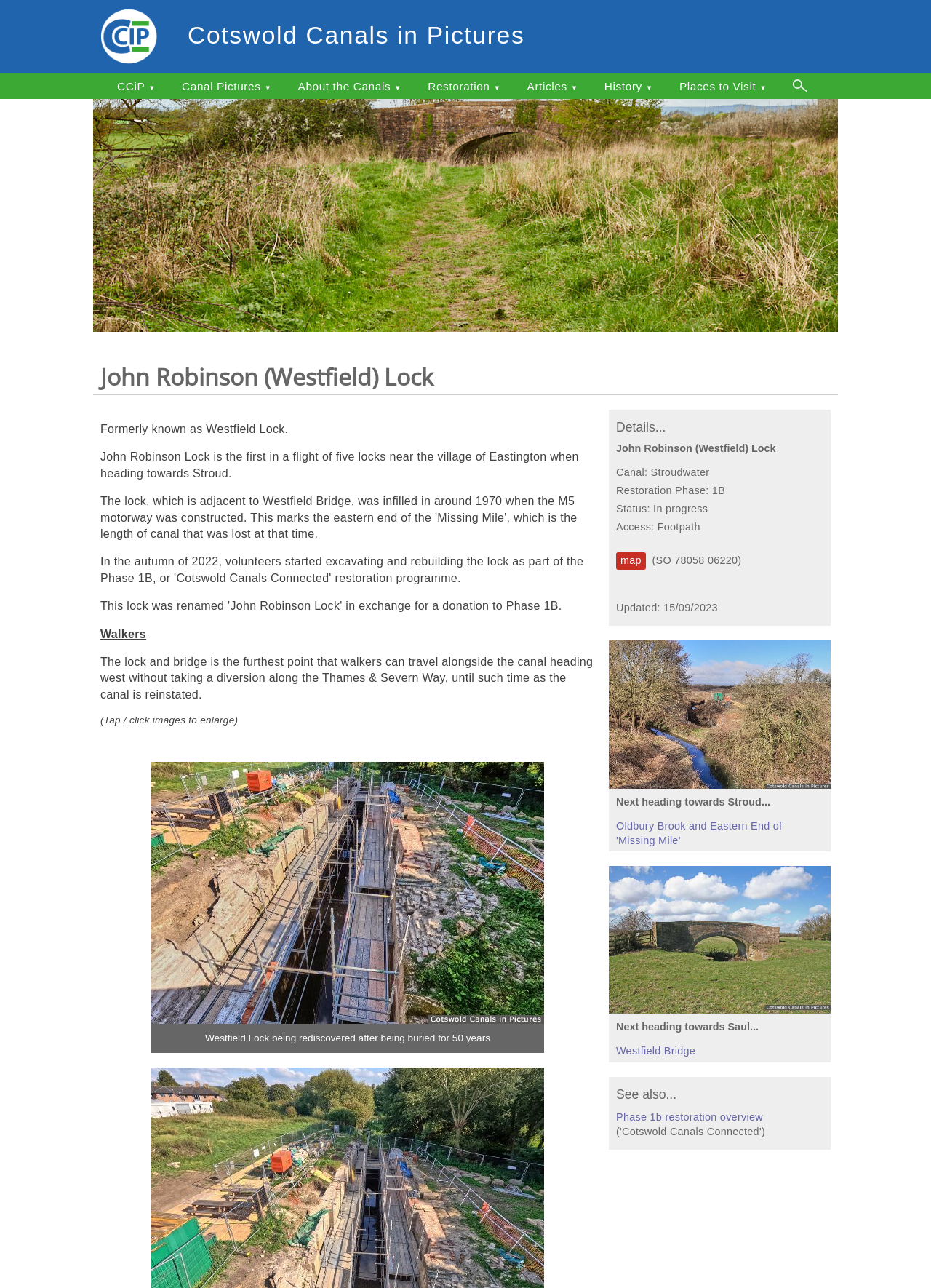Can you specify the bounding box coordinates of the area that needs to be clicked to fulfill the following instruction: "Click CCiP Logo"?

[0.108, 0.0, 0.186, 0.056]